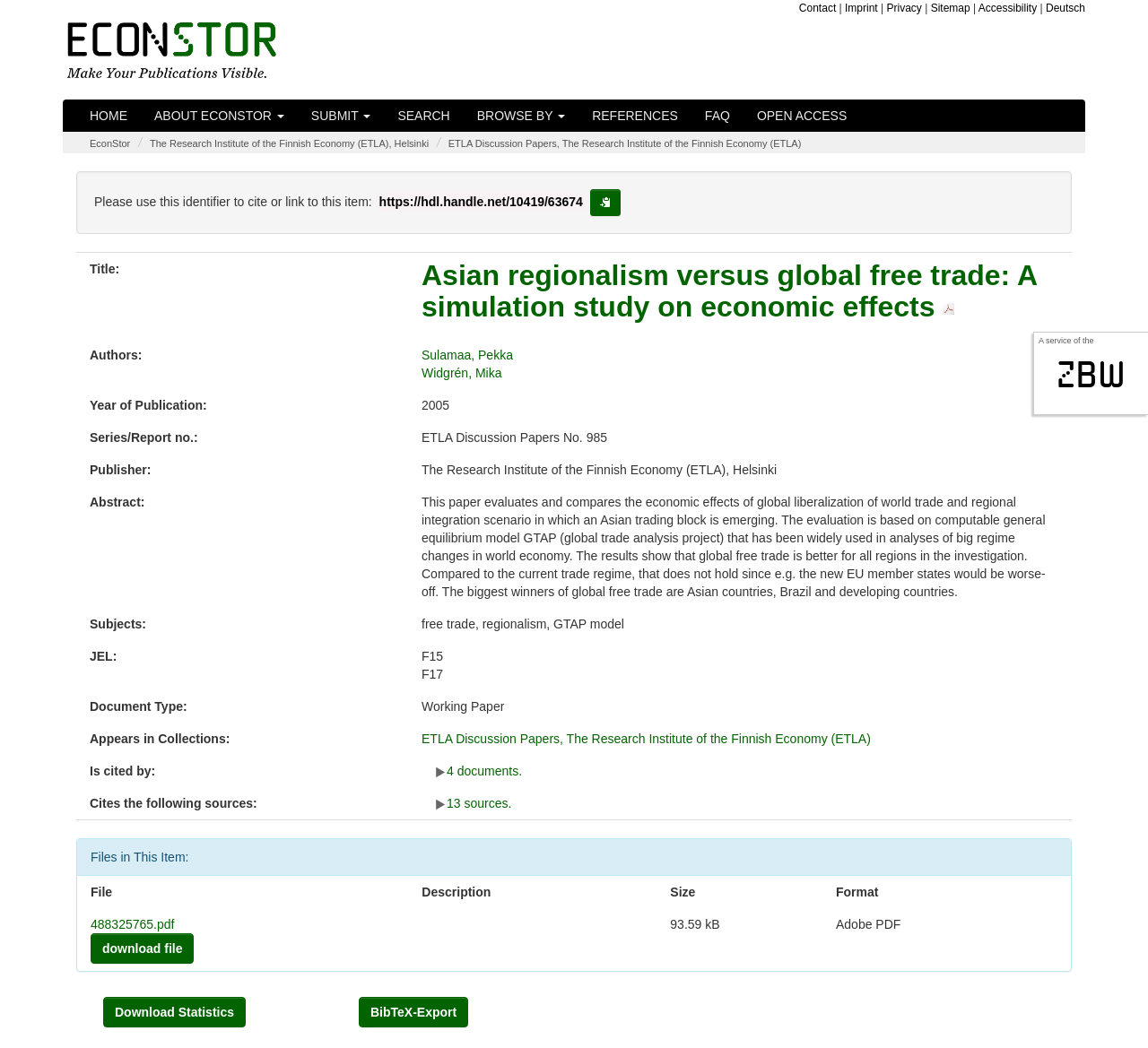Specify the bounding box coordinates of the area that needs to be clicked to achieve the following instruction: "Click the 'copy to clipboard' button".

[0.514, 0.18, 0.54, 0.206]